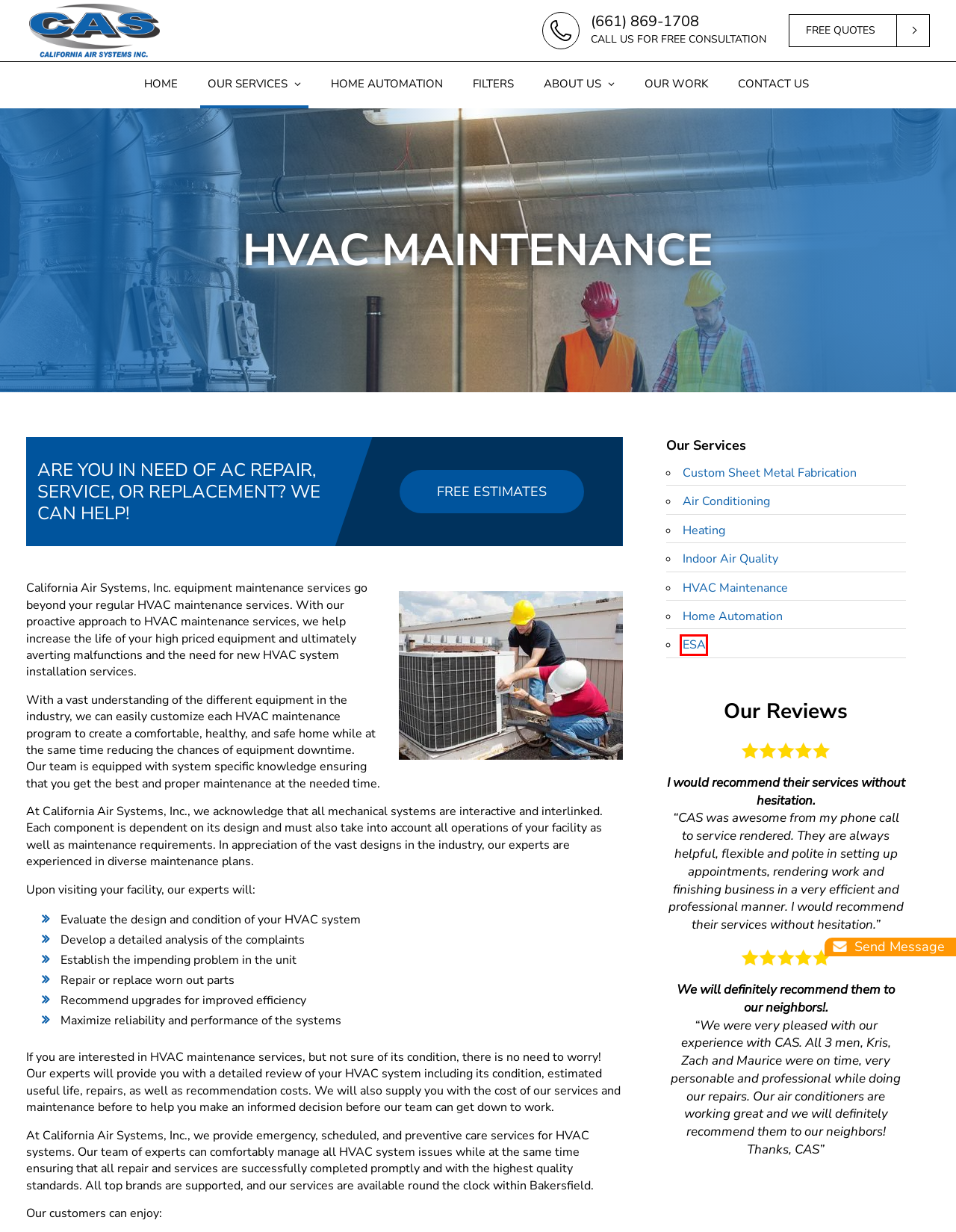Please examine the screenshot provided, which contains a red bounding box around a UI element. Select the webpage description that most accurately describes the new page displayed after clicking the highlighted element. Here are the candidates:
A. Custom Sheet Metal Fabrication » California Air Systems
B. California Air Systems » Heating, Air Conditioning, and Sheet Metal Fabrication
C. Indoor Air Quality » California Air Systems
D. Contact Us » California Air Systems »
E. ESA » California Air Systems
F. Home Automation » California Air Systems
G. Our Work » California Air Systems »
H. Air Conditioning » California Air Systems

E